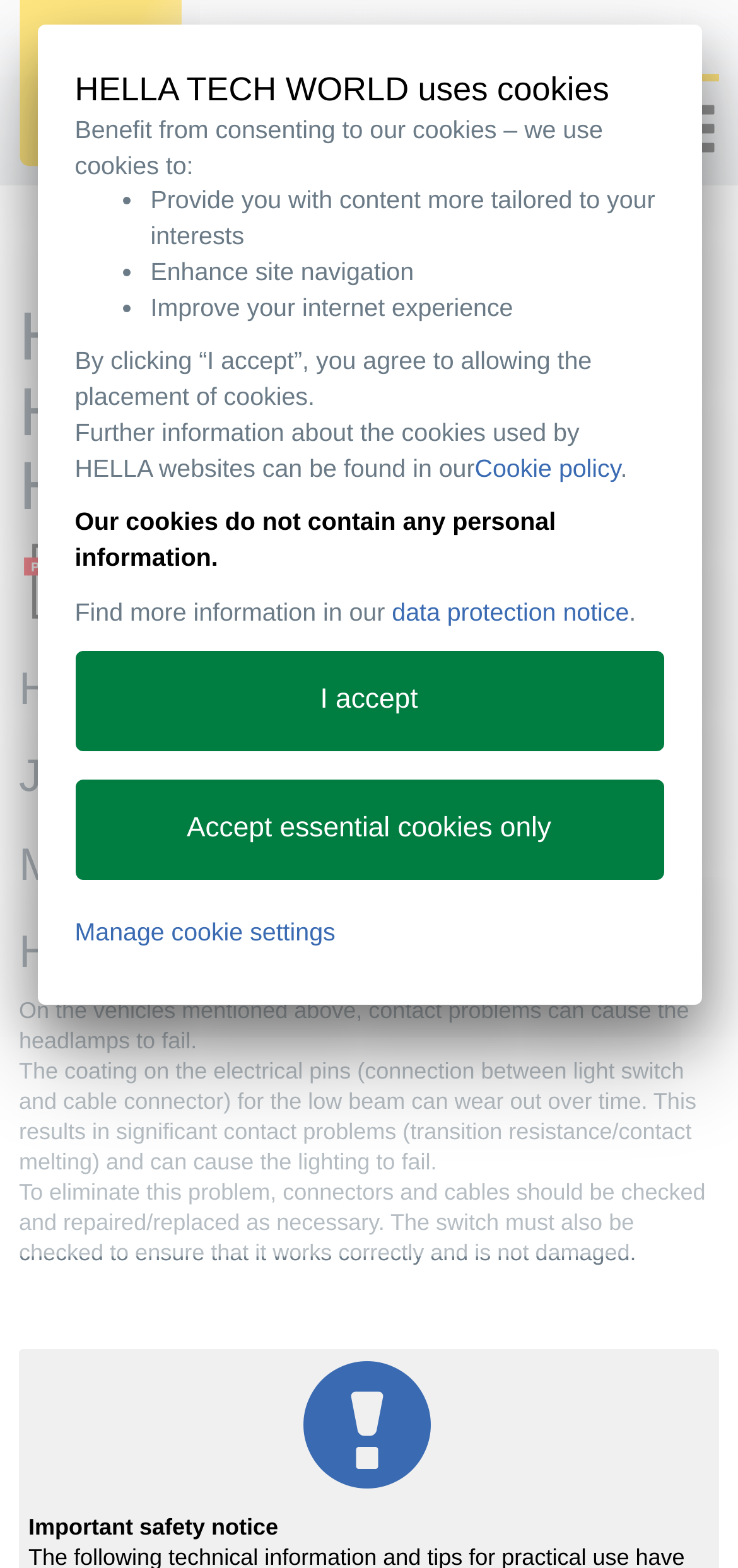Please give a succinct answer using a single word or phrase:
What is the purpose of the toggle navigation button?

To control navbar